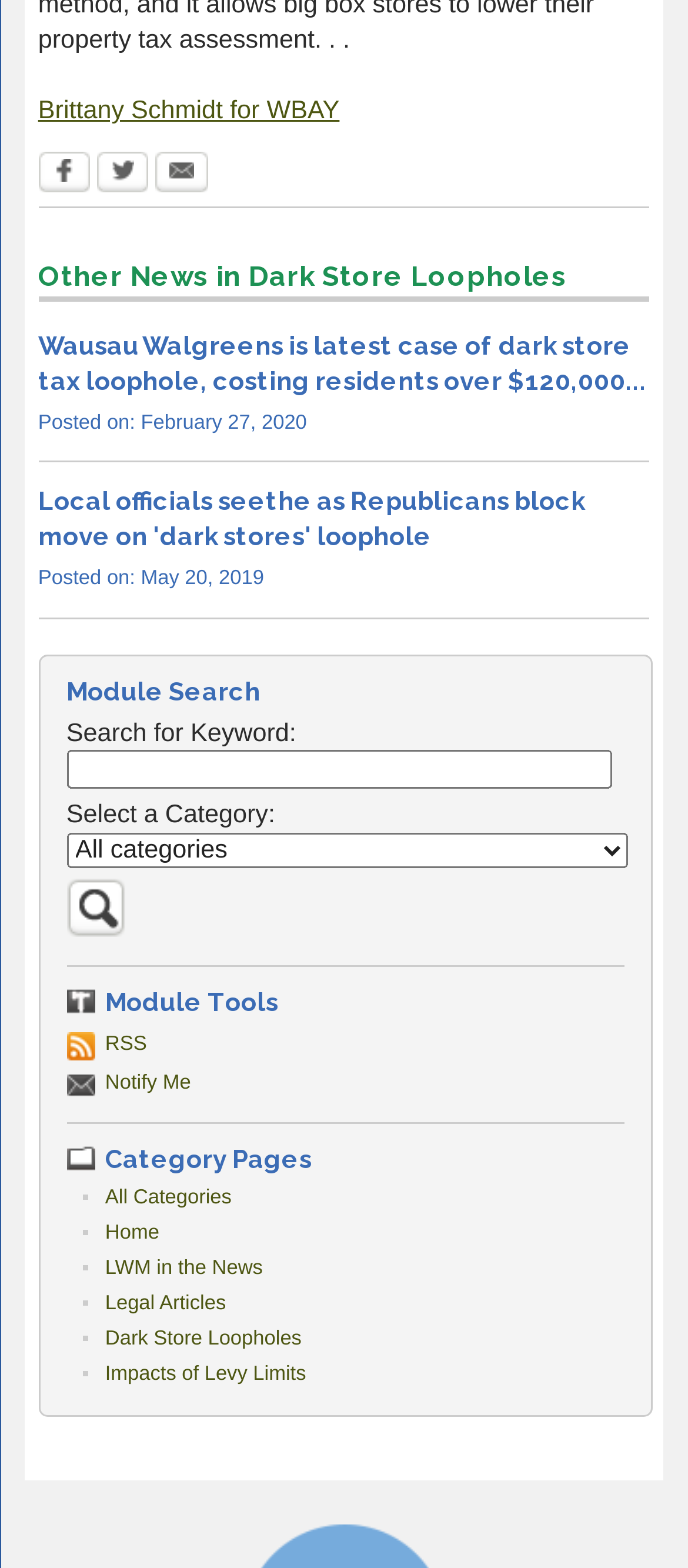Provide your answer to the question using just one word or phrase: What is the name of the author of the first news article?

Brittany Schmidt